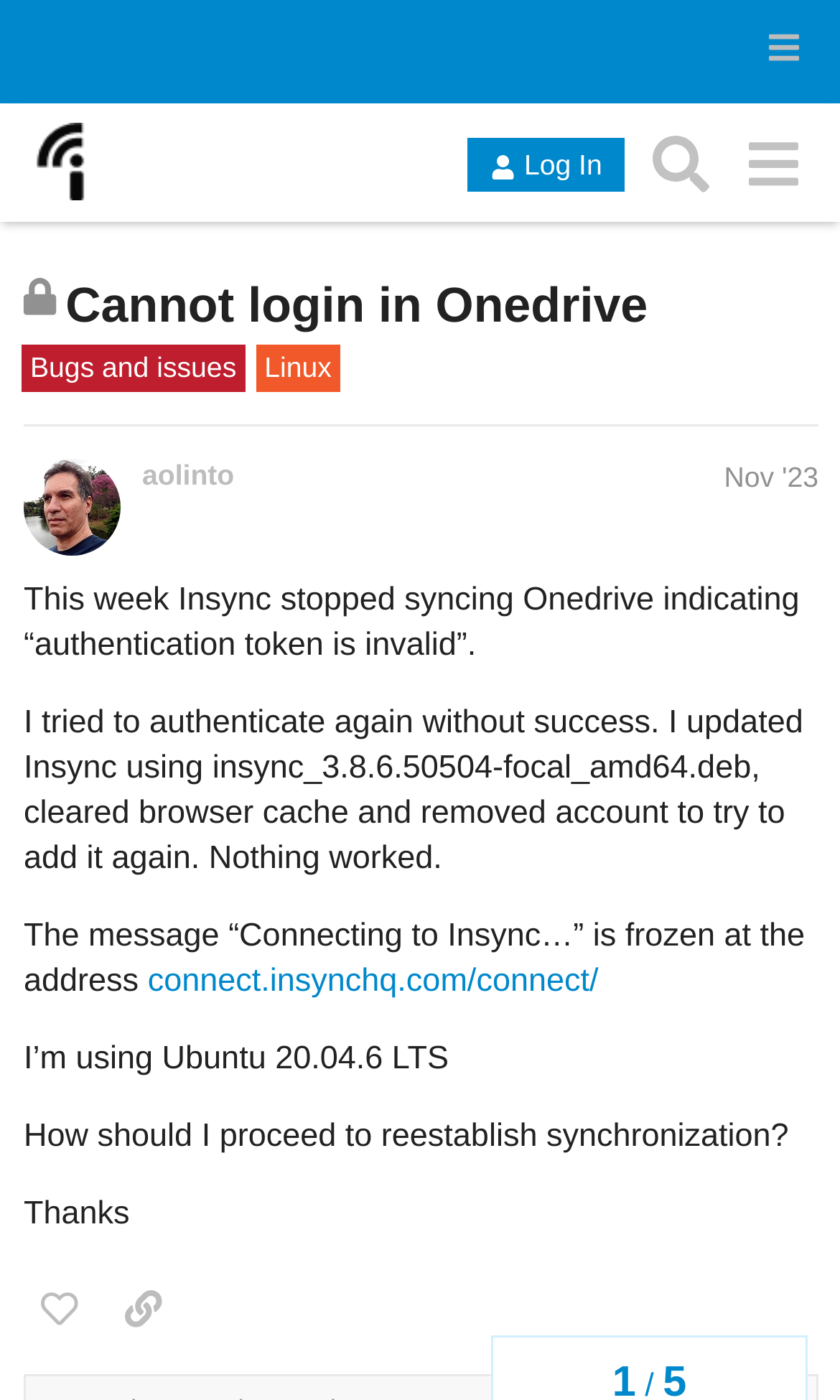Locate the UI element described as follows: "Cannot login in Onedrive". Return the bounding box coordinates as four float numbers between 0 and 1 in the order [left, top, right, bottom].

[0.078, 0.198, 0.771, 0.238]